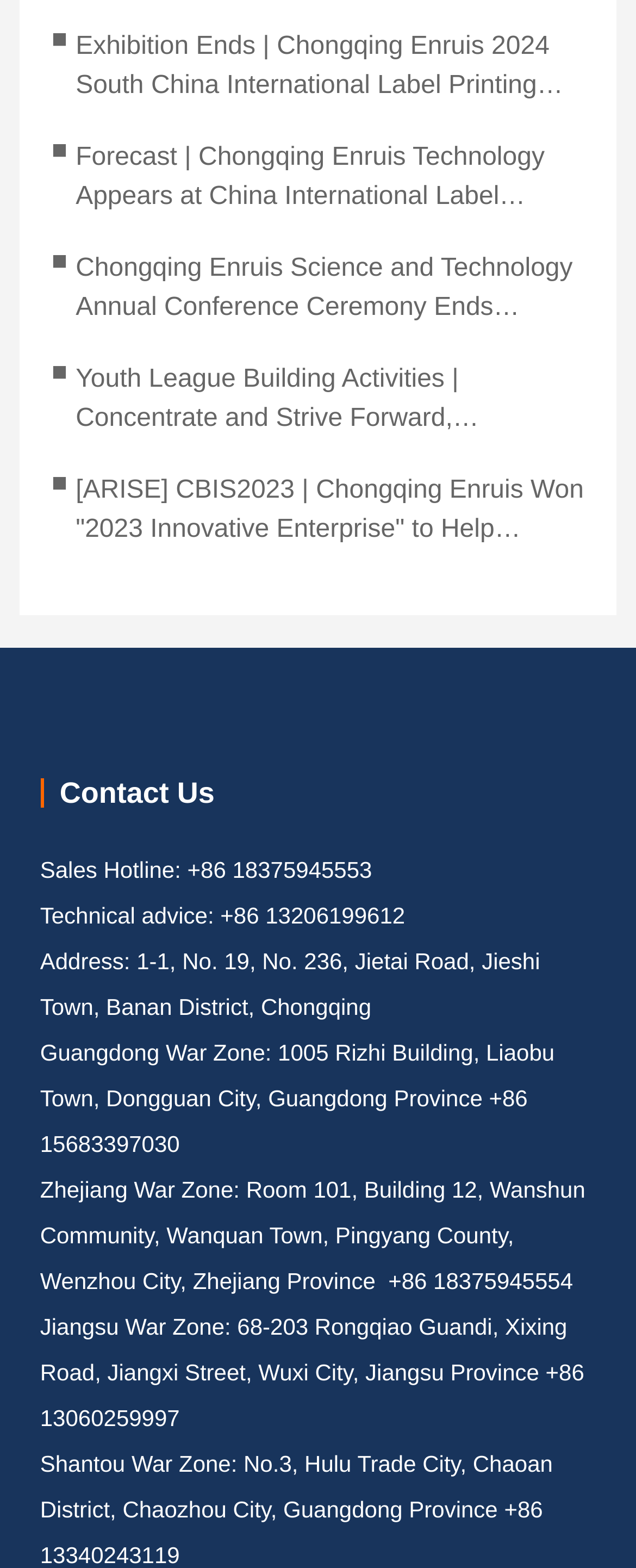How many war zones are listed on the webpage?
Based on the image, give a concise answer in the form of a single word or short phrase.

5